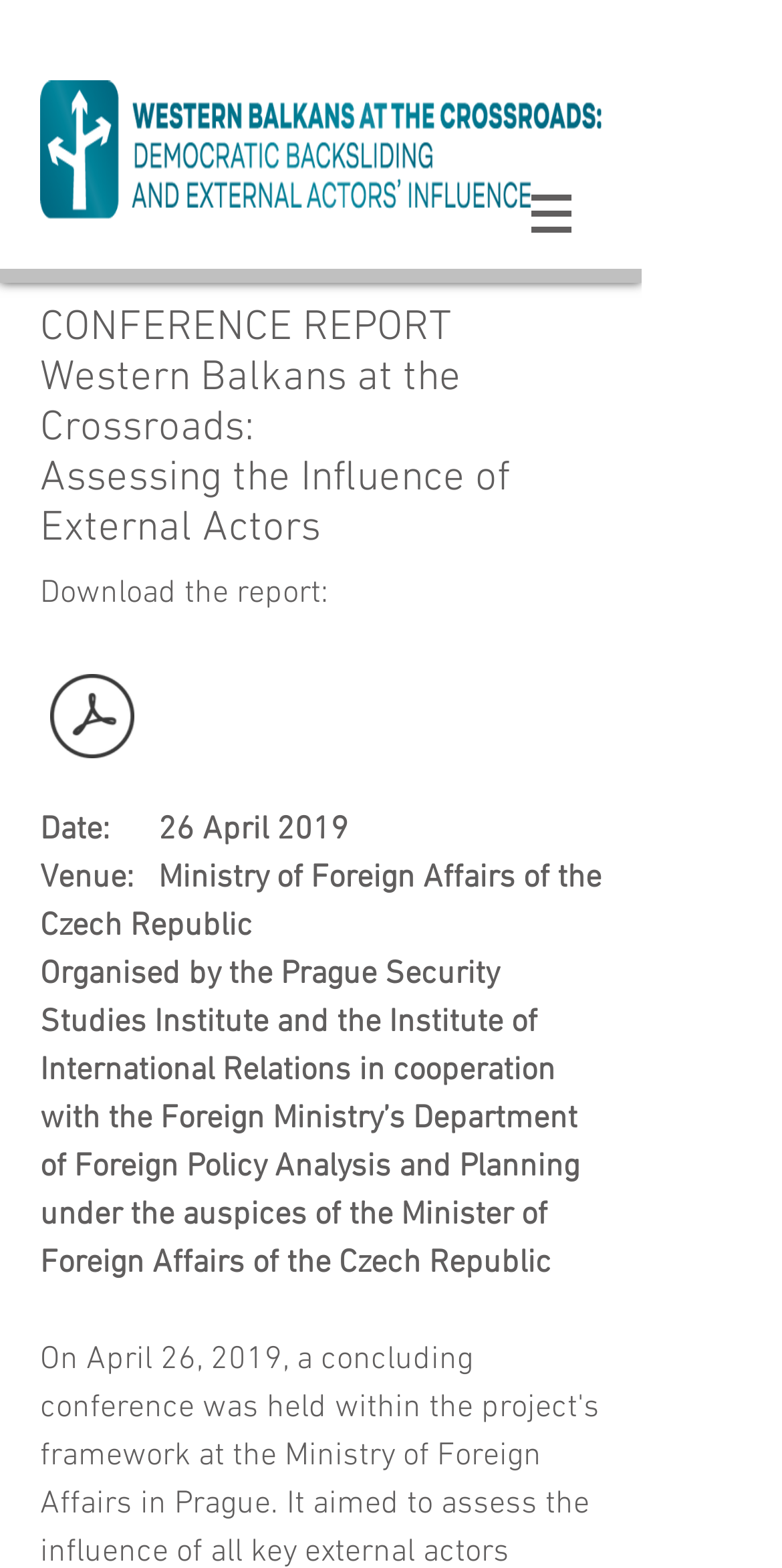Summarize the webpage with a detailed and informative caption.

The webpage is about a conference report titled "Western Balkans at the Crossroads: Assessing the Influence of External Actors". At the top left corner, there is a logo image of "WB_logo_v2.png". Below the logo, there are two headings, one with the main title of the report and the other with the subtitle. 

To the right of the logo, there is a navigation menu labeled "Site" with a button that has a popup menu. The button is accompanied by a small image. 

Below the headings, there is a section with a link to download the report, labeled "Conference_WB at the Crossroads_Panel Re". This link is positioned above a block of text that provides details about the conference, including the date, venue, and organizers. The date is specified as 26 April 2019, and the venue is the Ministry of Foreign Affairs of the Czech Republic. The organizers are listed as the Prague Security Studies Institute, the Institute of International Relations, and the Foreign Ministry’s Department of Foreign Policy Analysis and Planning, under the auspices of the Minister of Foreign Affairs of the Czech Republic.